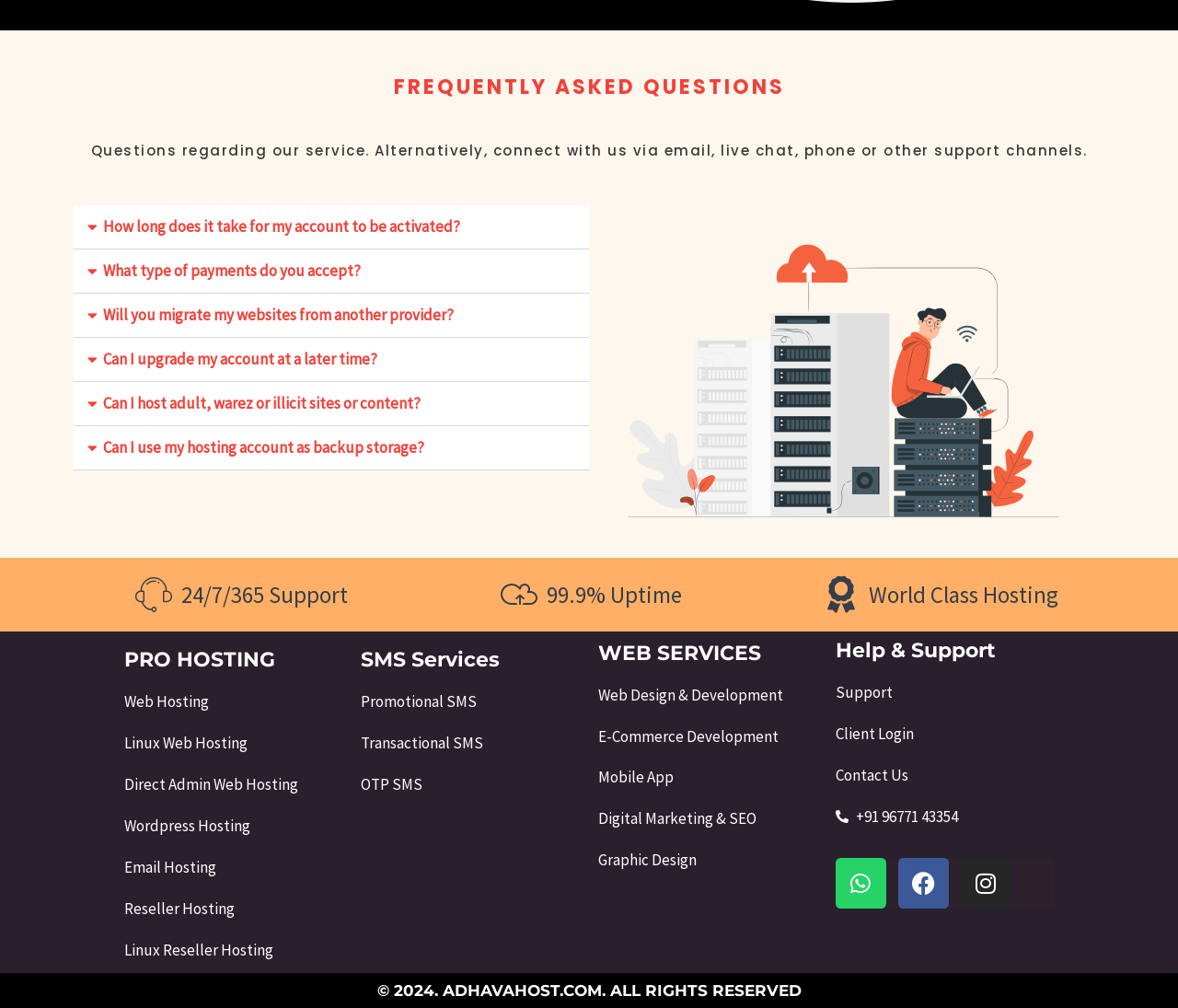Locate the bounding box coordinates of the element that should be clicked to execute the following instruction: "Click on 'Whatsapp'".

[0.709, 0.851, 0.752, 0.901]